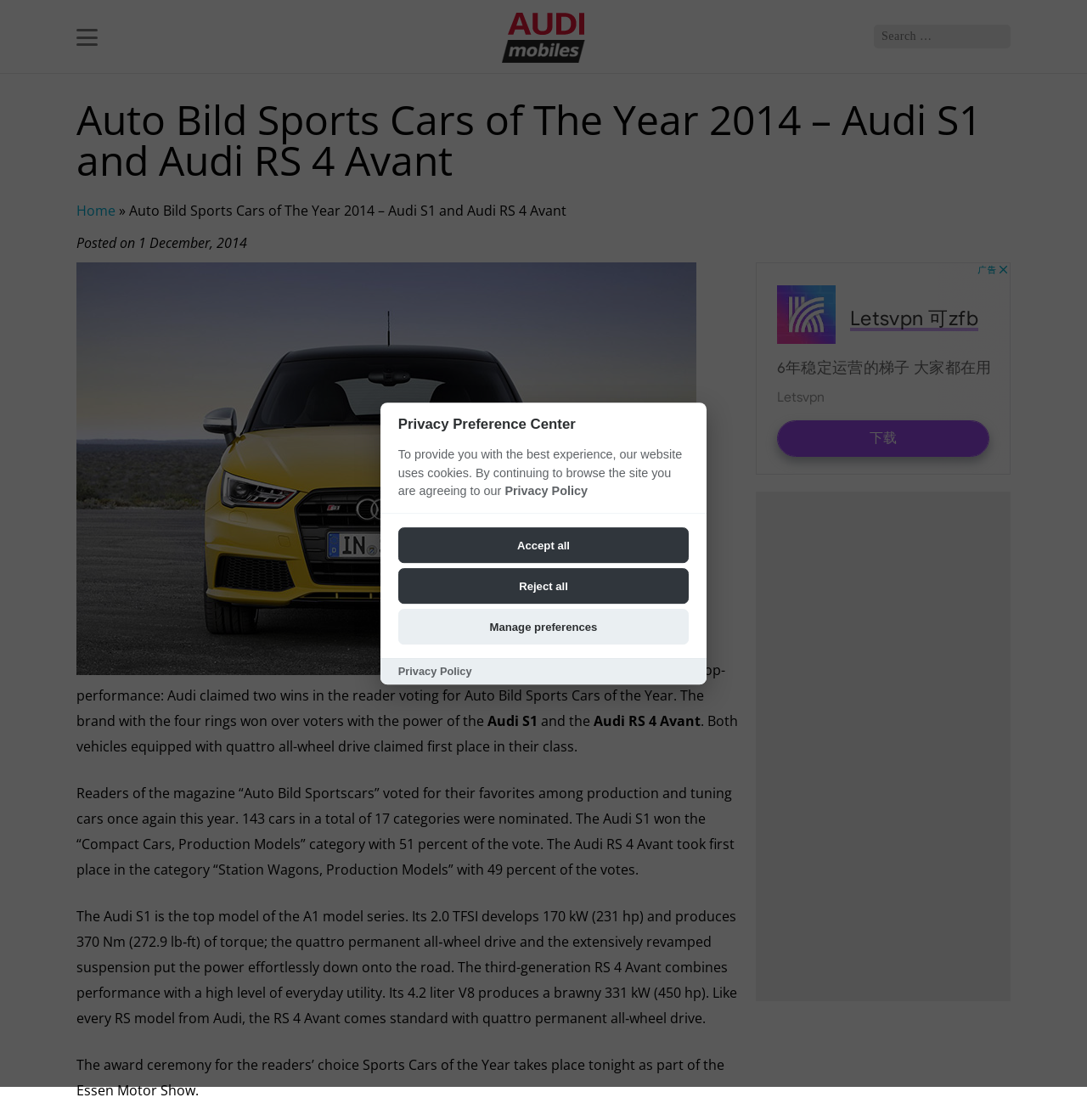Please pinpoint the bounding box coordinates for the region I should click to adhere to this instruction: "Click the Audimobiles logo".

[0.462, 0.0, 0.538, 0.058]